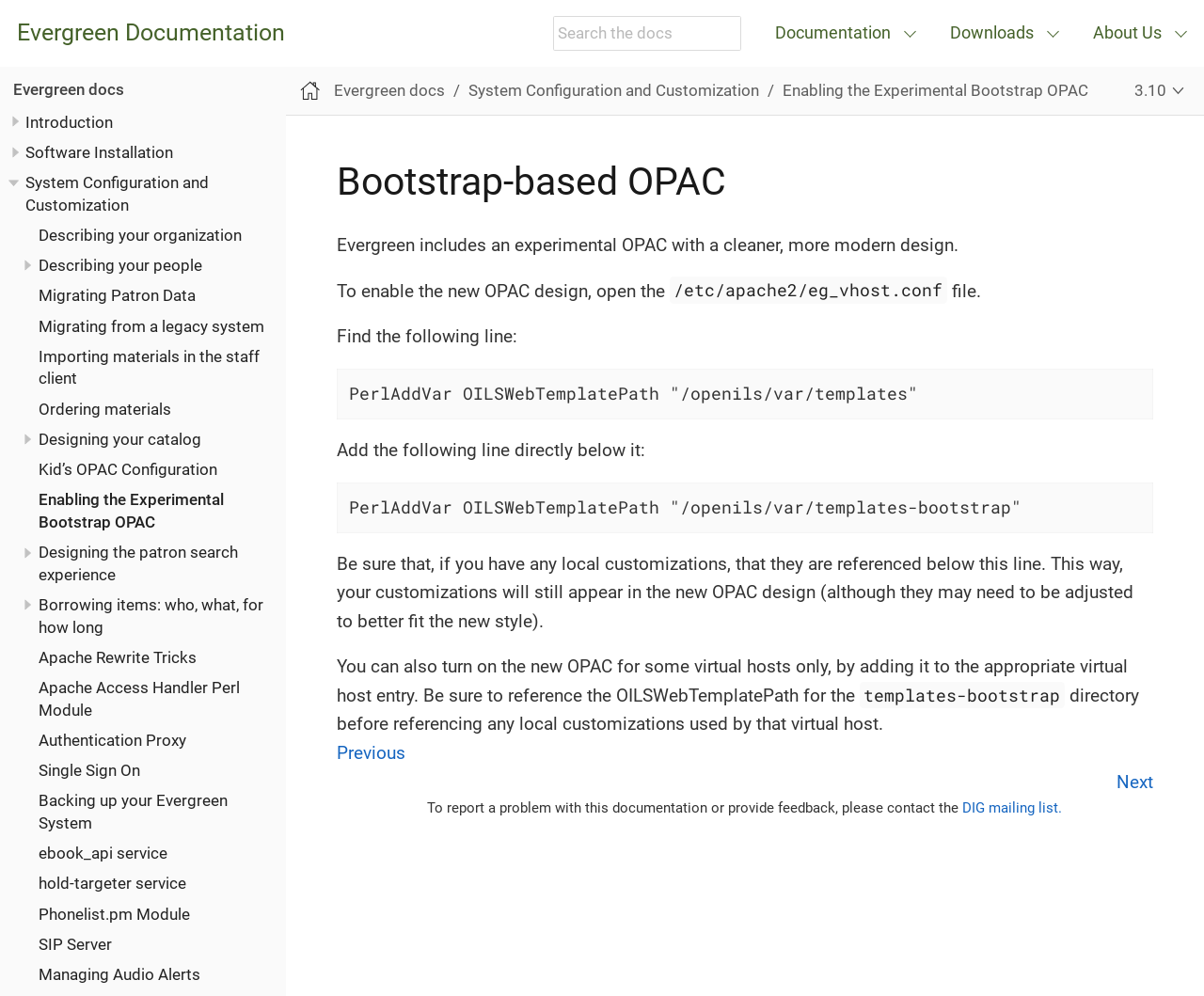Indicate the bounding box coordinates of the element that must be clicked to execute the instruction: "Click on the 'Next' link". The coordinates should be given as four float numbers between 0 and 1, i.e., [left, top, right, bottom].

[0.927, 0.774, 0.958, 0.796]